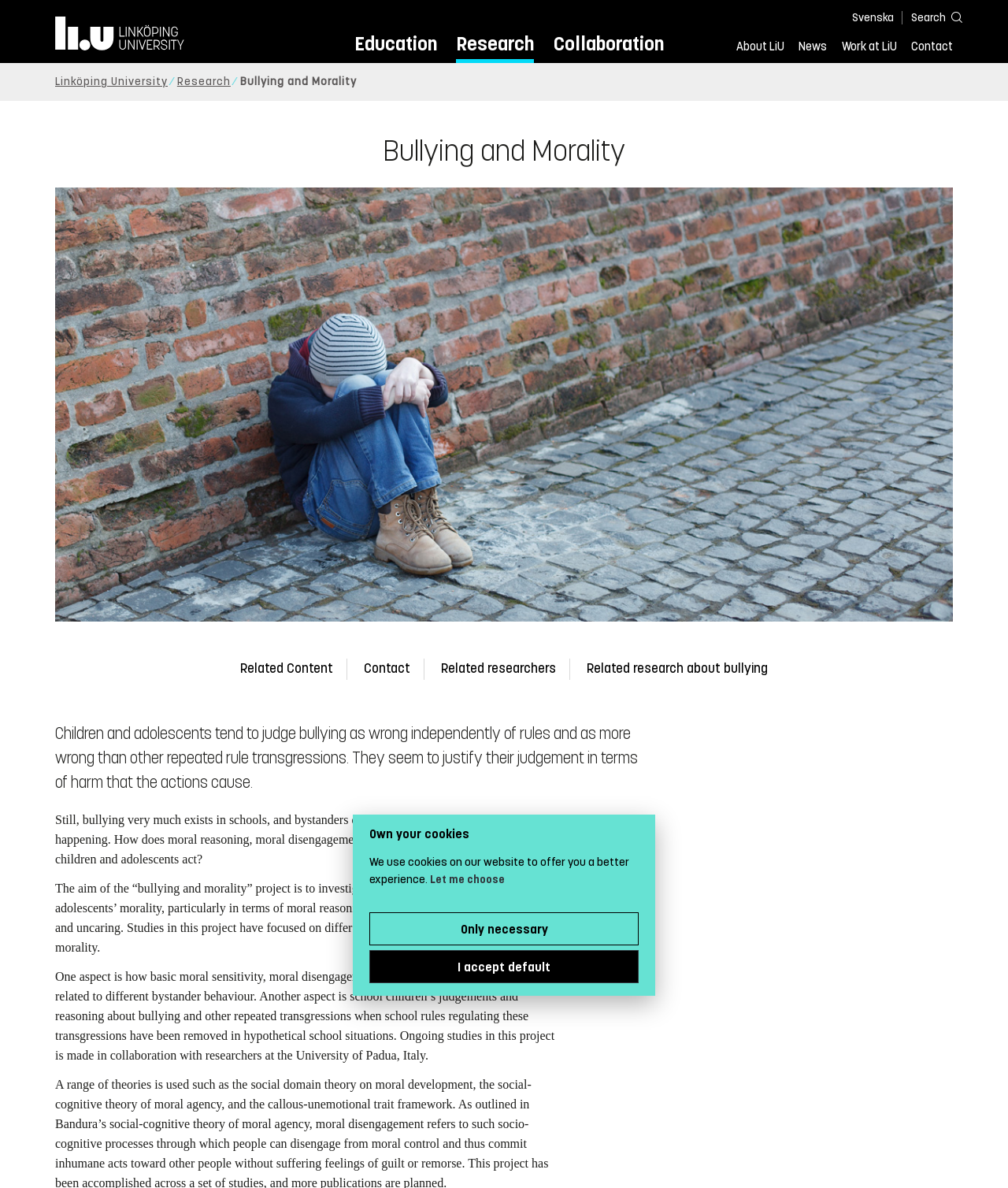Can you extract the primary headline text from the webpage?

Bullying and Morality